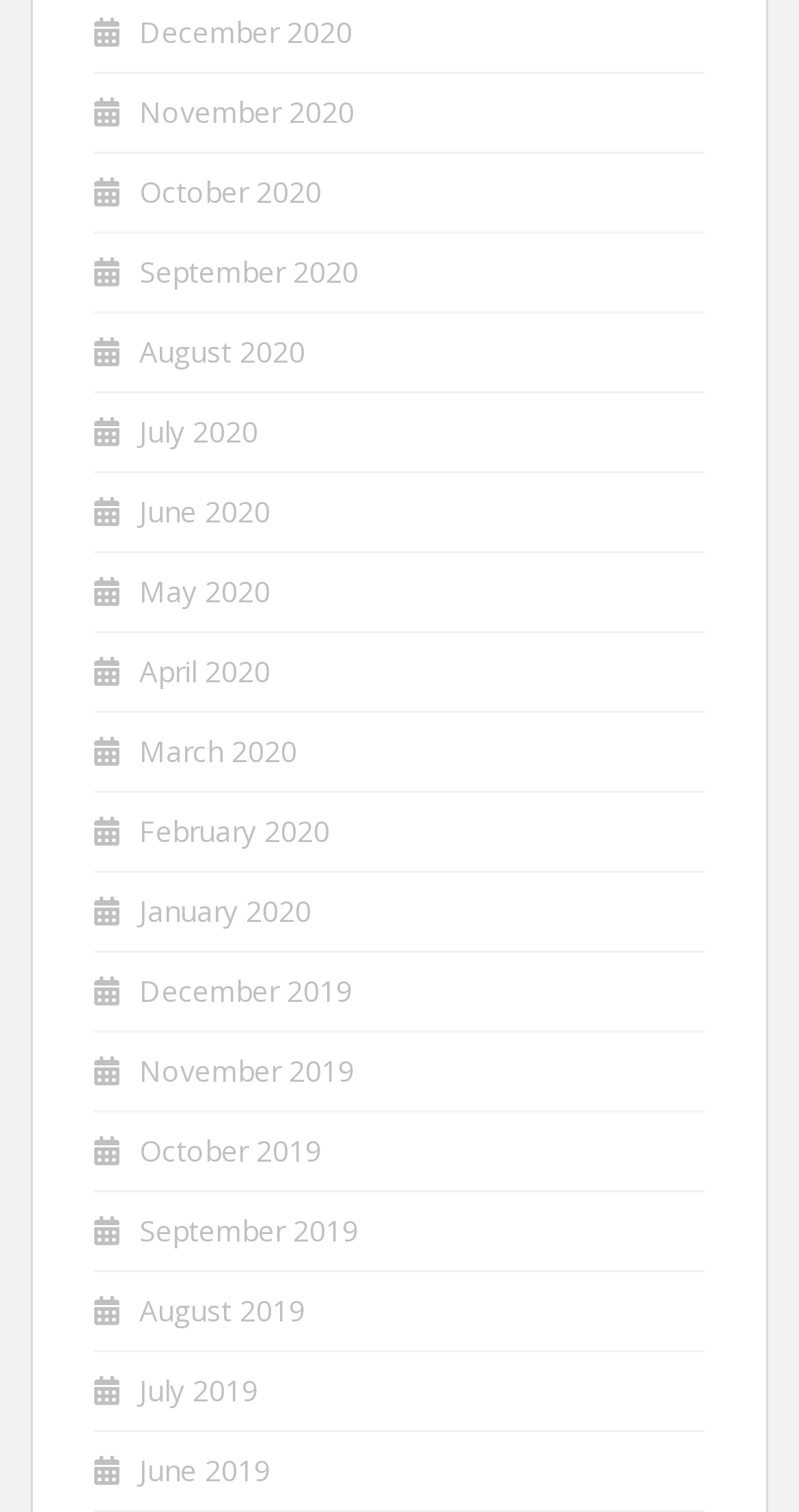What is the earliest month listed?
Please answer the question with a detailed and comprehensive explanation.

By examining the list of links, I found that the earliest month listed is December 2019, which is located at the bottom of the list.